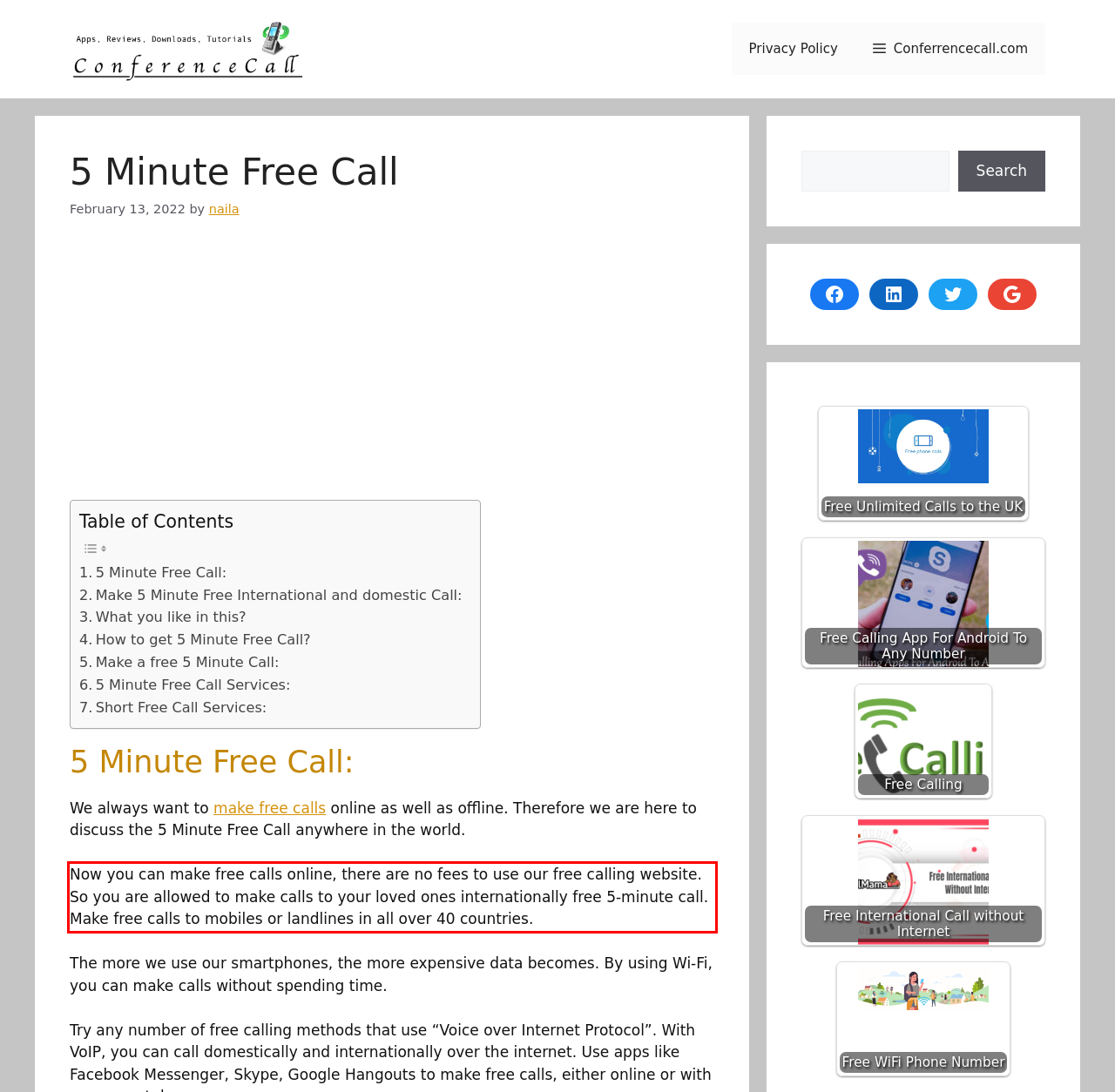There is a screenshot of a webpage with a red bounding box around a UI element. Please use OCR to extract the text within the red bounding box.

Now you can make free calls online, there are no fees to use our free calling website. So you are allowed to make calls to your loved ones internationally free 5-minute call. Make free calls to mobiles or landlines in all over 40 countries.